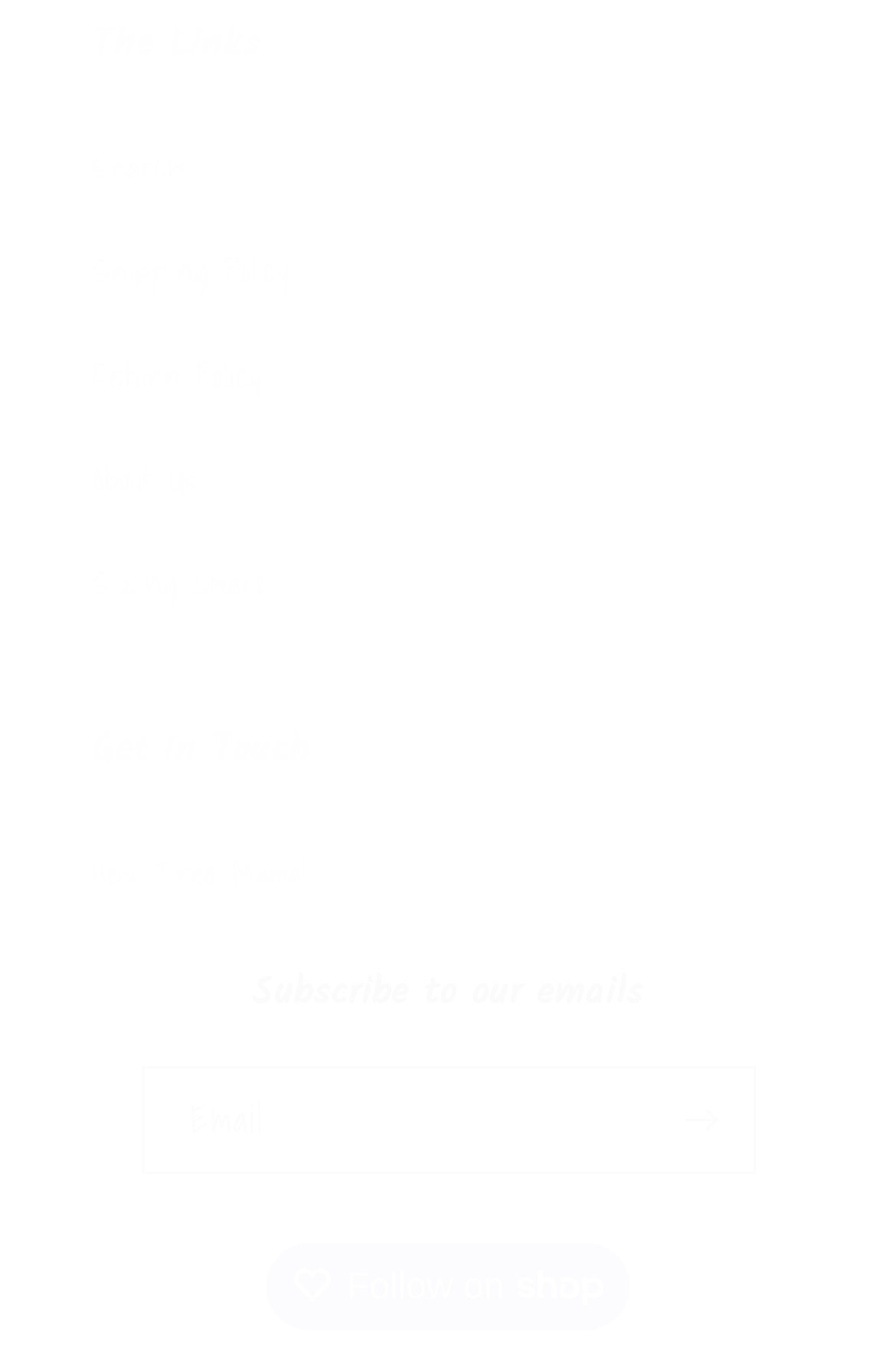Please examine the image and answer the question with a detailed explanation:
How many buttons are on the webpage?

I counted the number of buttons on the webpage, which are the 'Subscribe' button and the 'Follow on Shop' button. There are 2 buttons in total.